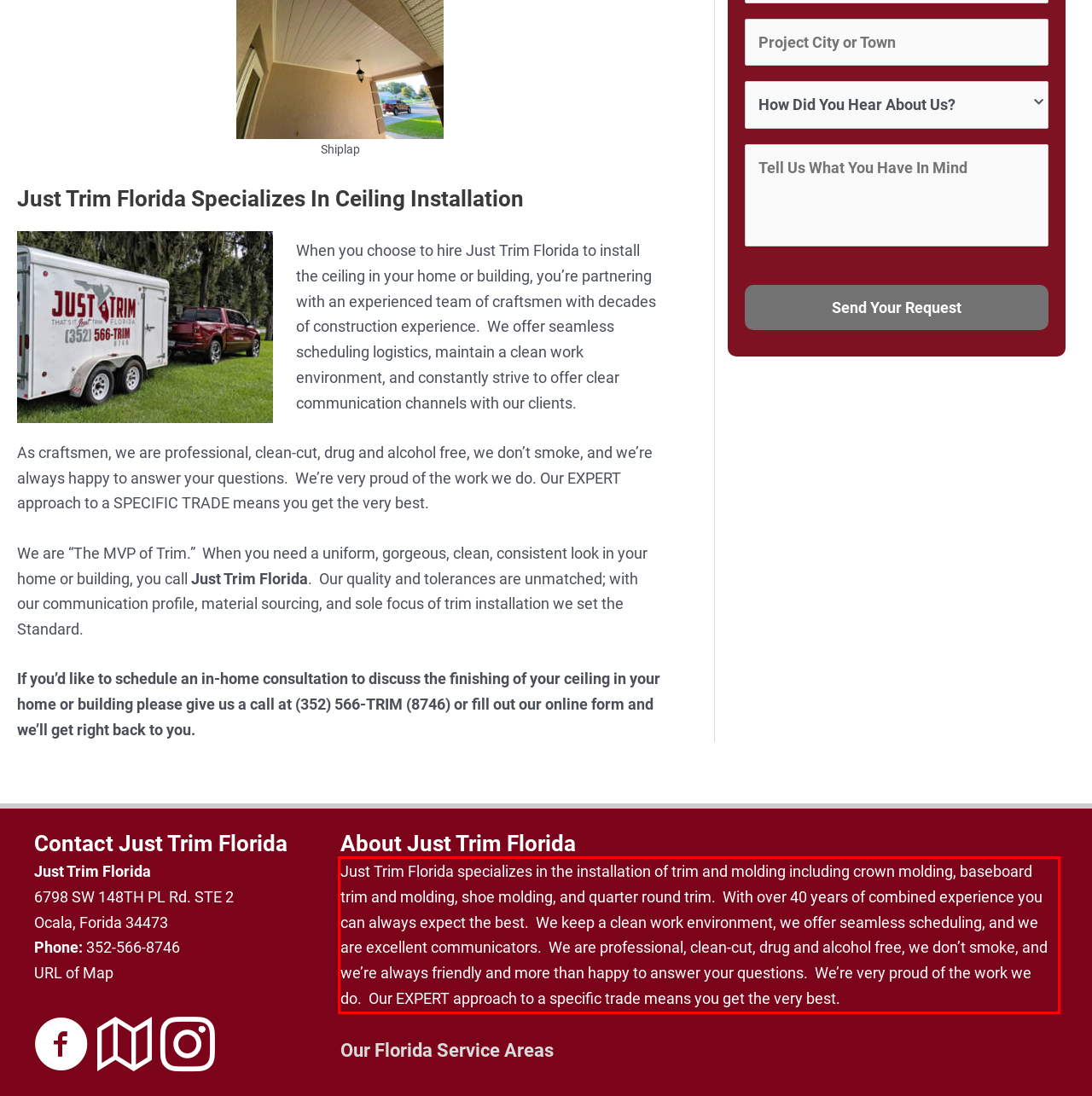There is a UI element on the webpage screenshot marked by a red bounding box. Extract and generate the text content from within this red box.

Just Trim Florida specializes in the installation of trim and molding including crown molding, baseboard trim and molding, shoe molding, and quarter round trim. With over 40 years of combined experience you can always expect the best. We keep a clean work environment, we offer seamless scheduling, and we are excellent communicators. We are professional, clean-cut, drug and alcohol free, we don’t smoke, and we’re always friendly and more than happy to answer your questions. We’re very proud of the work we do. Our EXPERT approach to a specific trade means you get the very best.